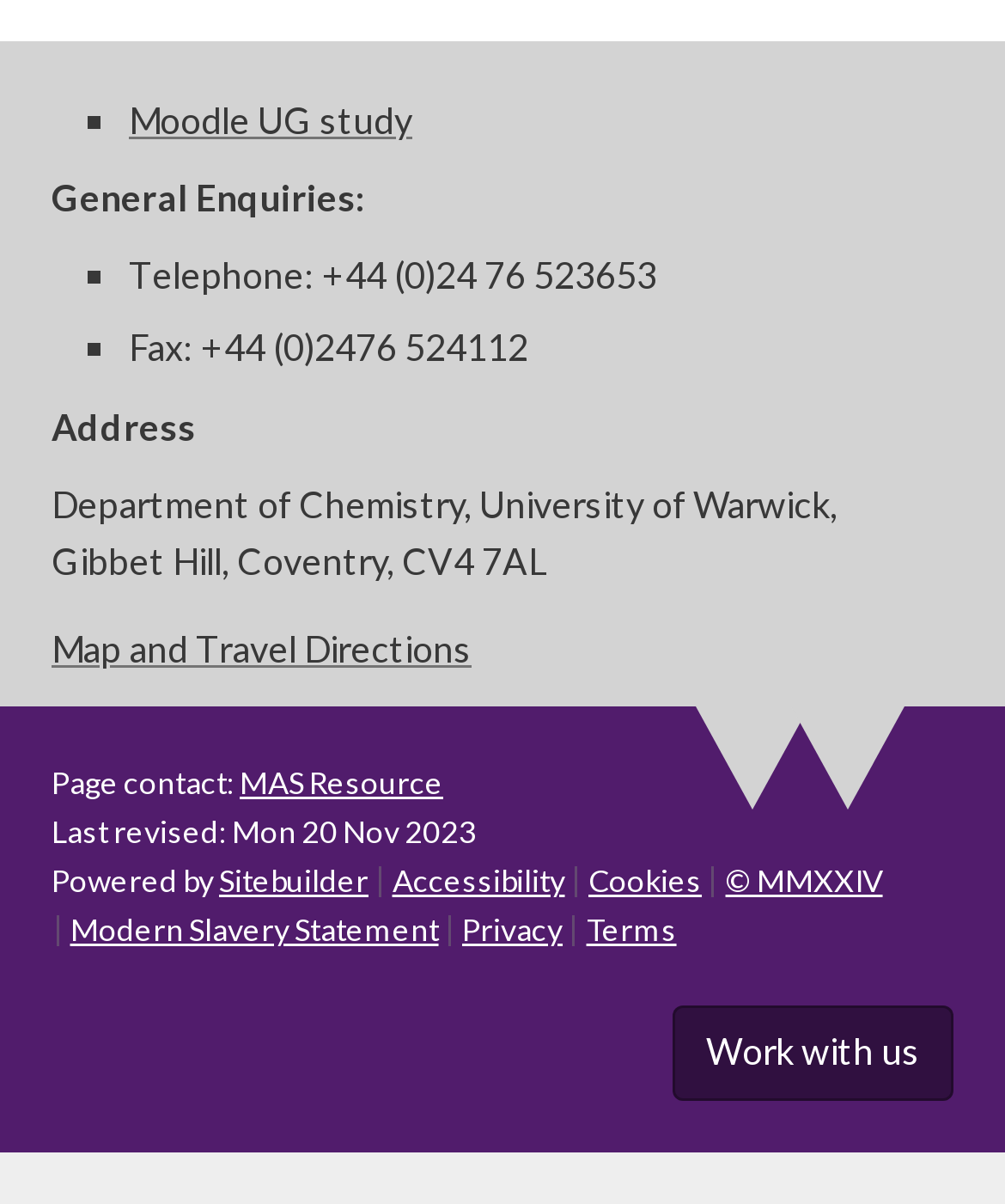Who can be contacted for page-related issues?
Examine the screenshot and reply with a single word or phrase.

MAS Resource